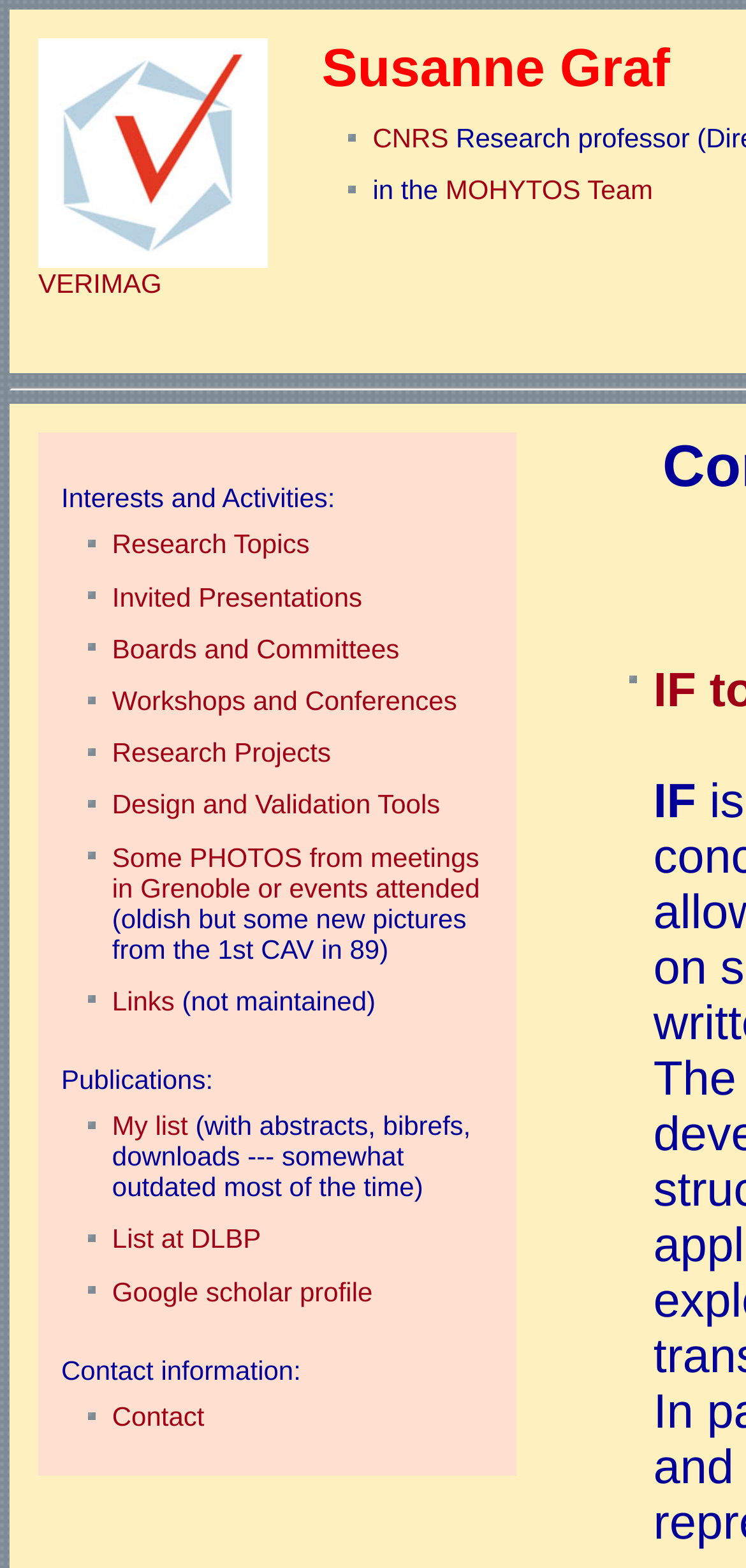What is the name of the person associated with this webpage?
Respond to the question with a single word or phrase according to the image.

Susanne Graf